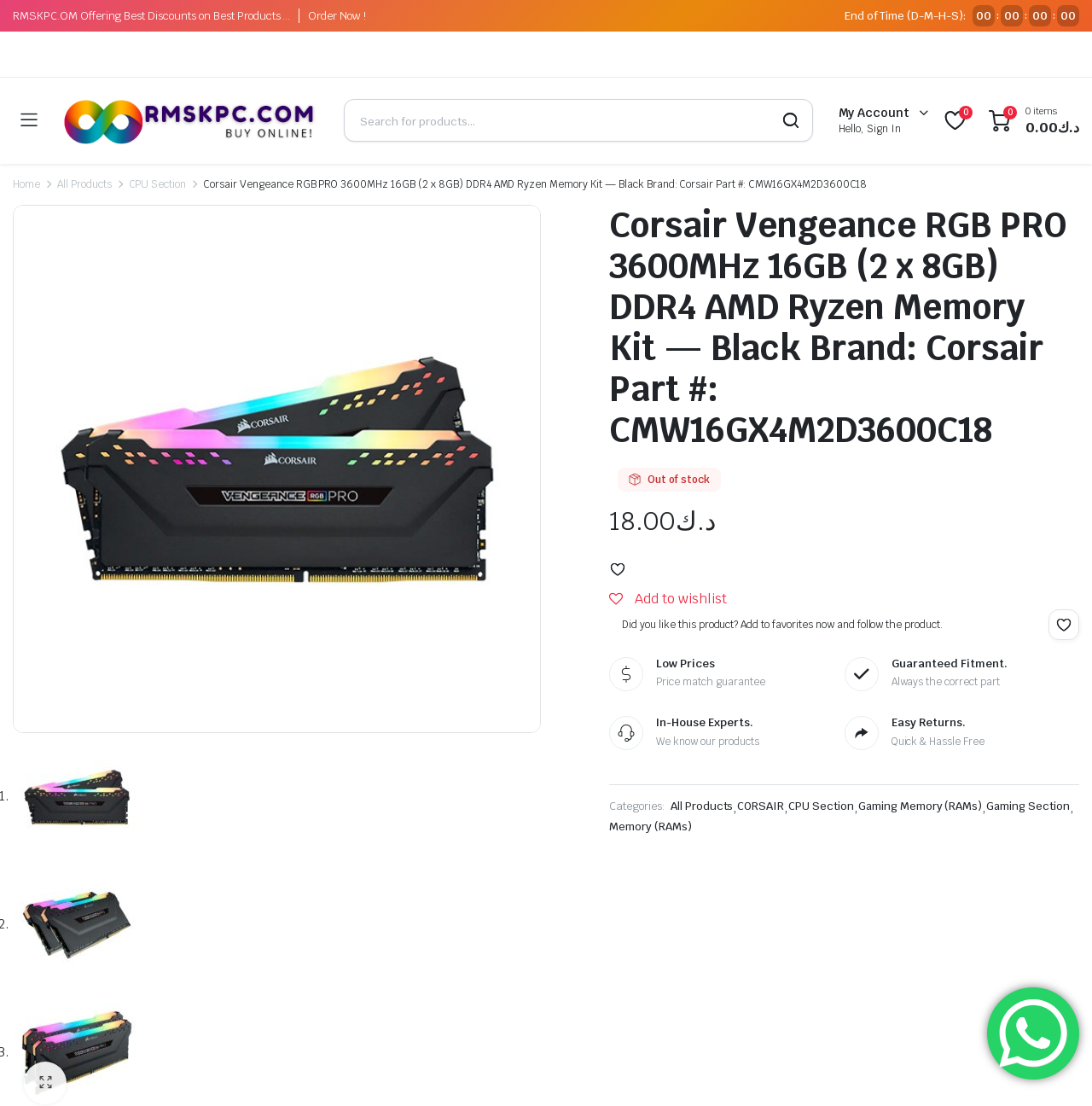What is the price of the memory kit?
Please answer the question with a detailed response using the information from the screenshot.

The price of the memory kit can be found in the product details section, where it is written 'د.ك 18.00'.